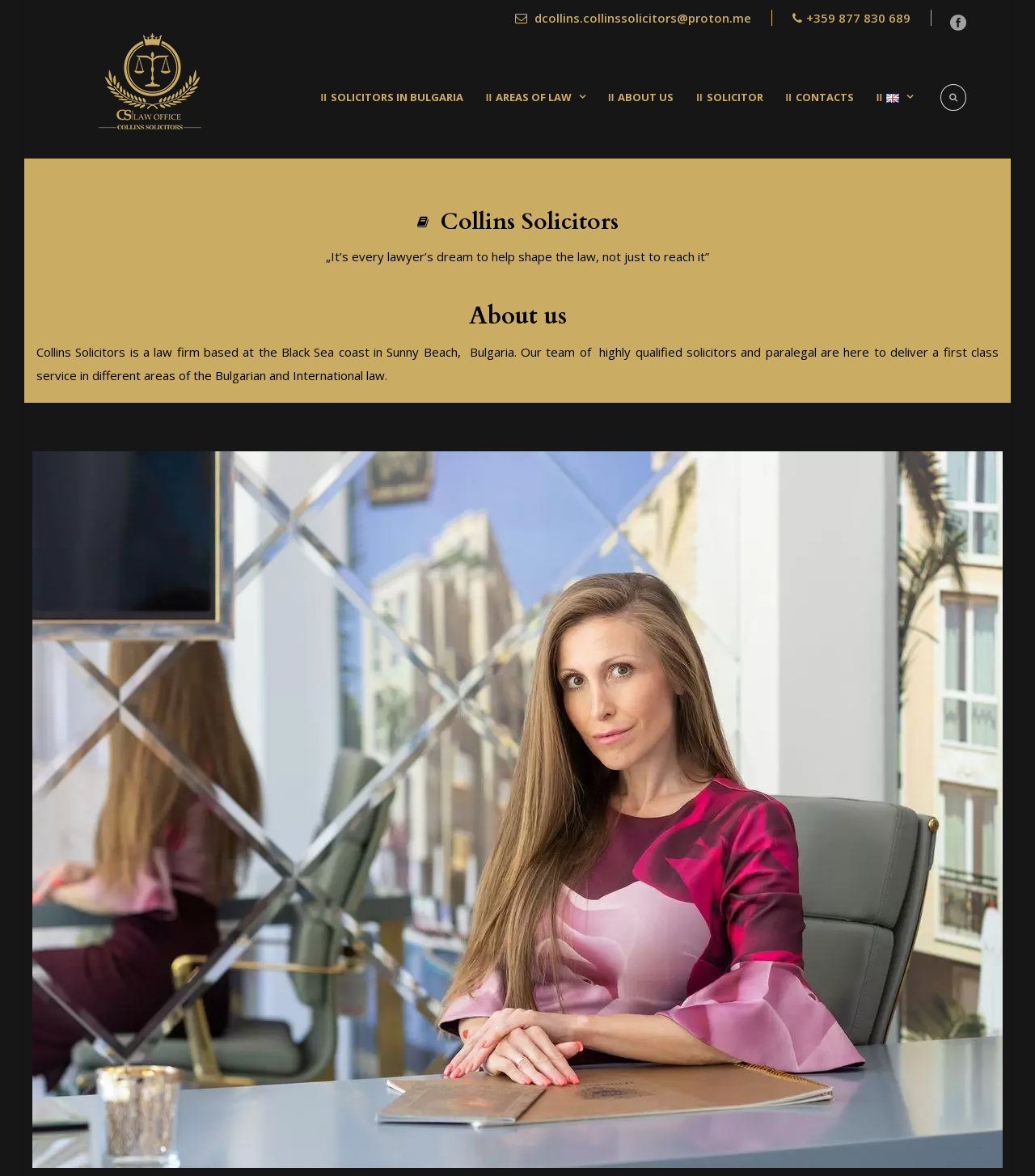Identify the bounding box coordinates for the UI element described by the following text: "About us". Provide the coordinates as four float numbers between 0 and 1, in the format [left, top, right, bottom].

[0.566, 0.074, 0.651, 0.124]